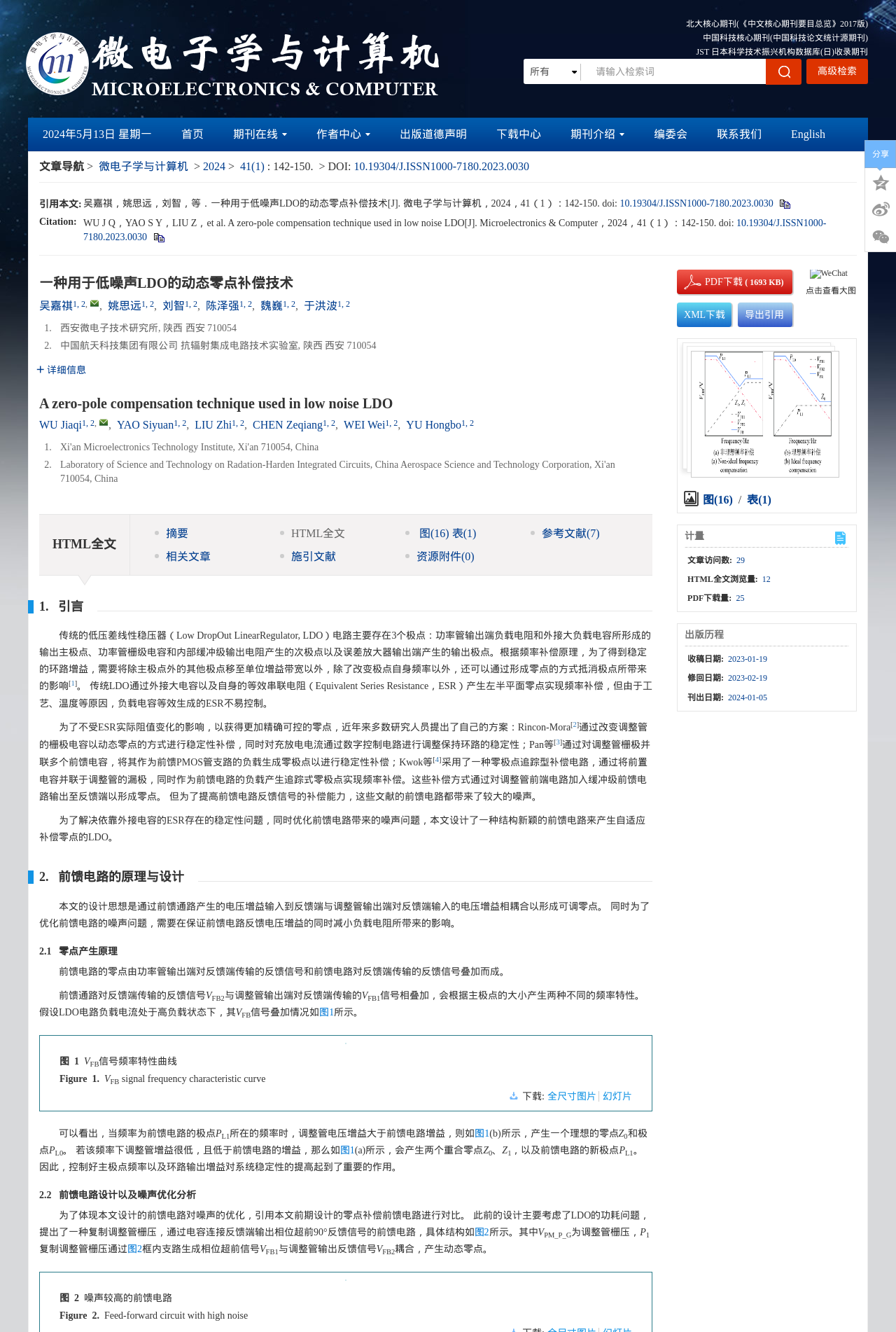What is the journal name of the article?
Examine the image closely and answer the question with as much detail as possible.

The journal name of the article can be found in the citation section of the webpage, which is 'Microelectronics & Computer'. This journal name is provided in both Chinese and English versions of the citation.